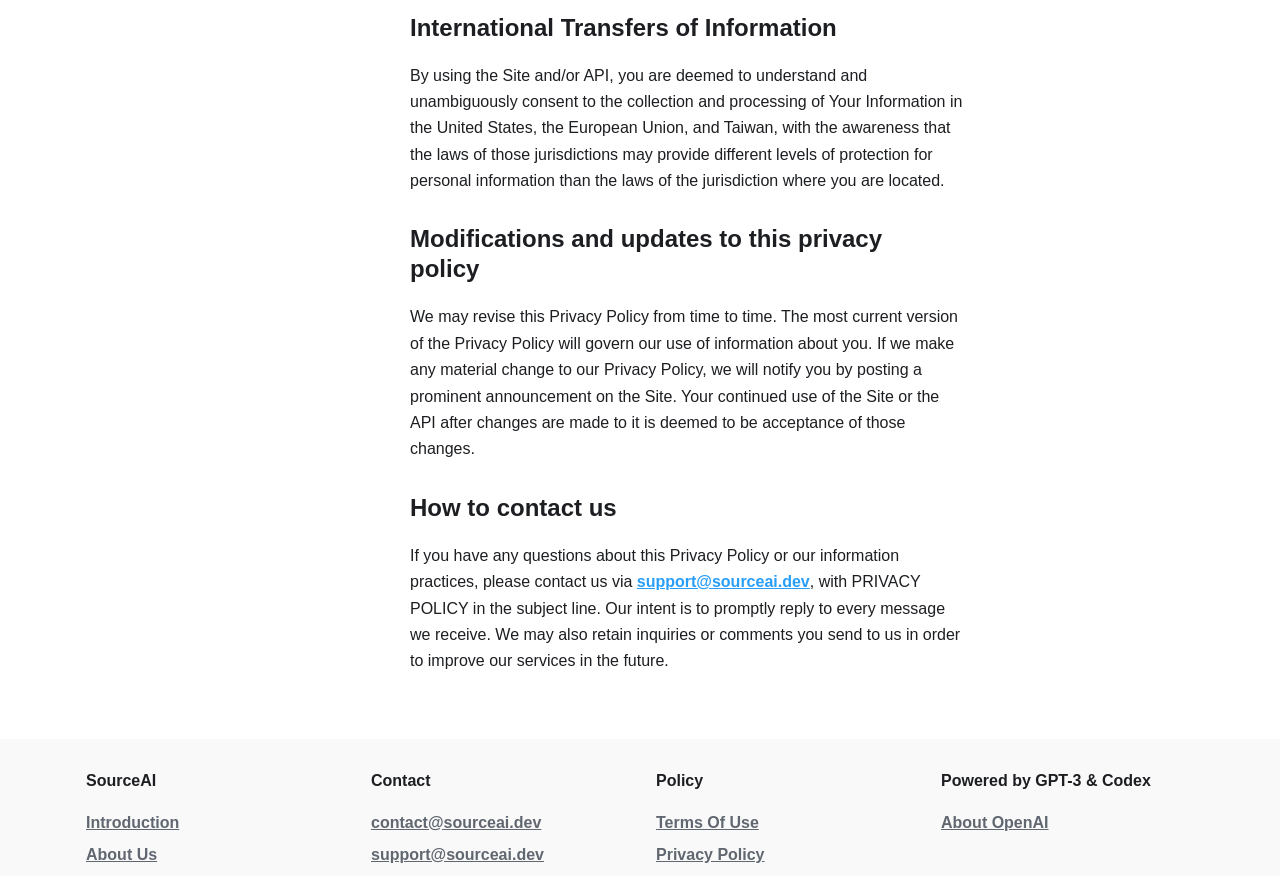Find the bounding box coordinates of the clickable area required to complete the following action: "Contact us via support email".

[0.497, 0.654, 0.633, 0.674]